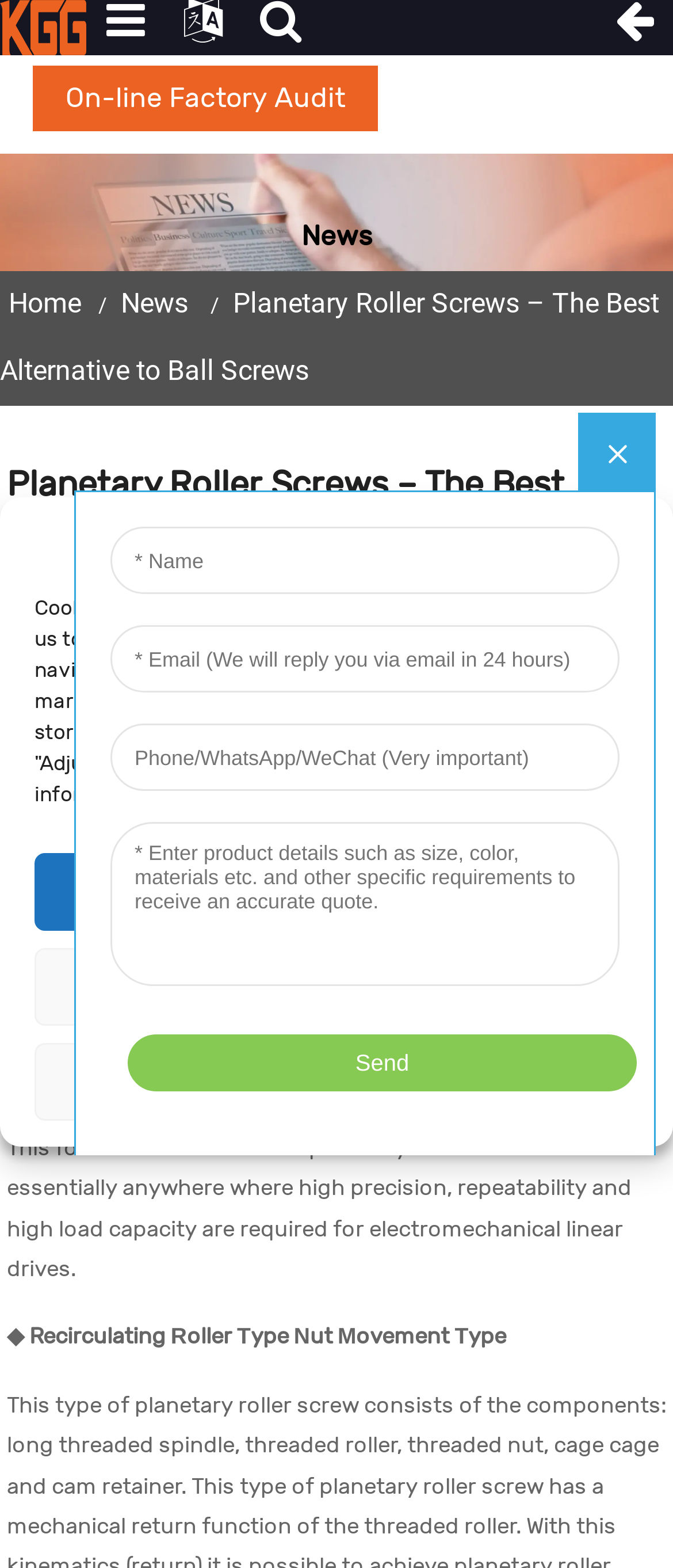Please find the bounding box coordinates of the clickable region needed to complete the following instruction: "Click on the 'News' link". The bounding box coordinates must consist of four float numbers between 0 and 1, i.e., [left, top, right, bottom].

[0.179, 0.182, 0.279, 0.203]